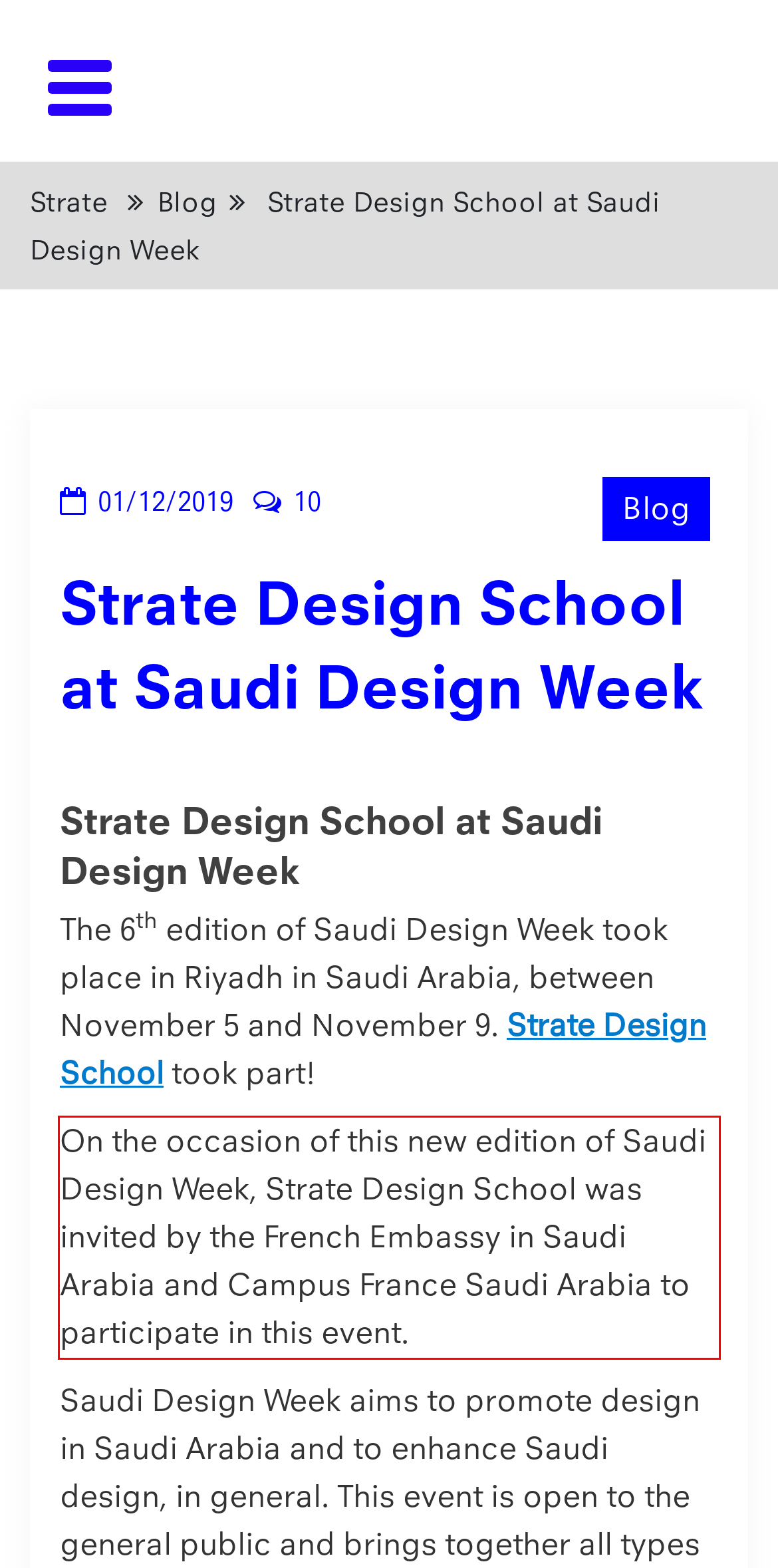Locate the red bounding box in the provided webpage screenshot and use OCR to determine the text content inside it.

On the occasion of this new edition of Saudi Design Week, Strate Design School was invited by the French Embassy in Saudi Arabia and Campus France Saudi Arabia to participate in this event.